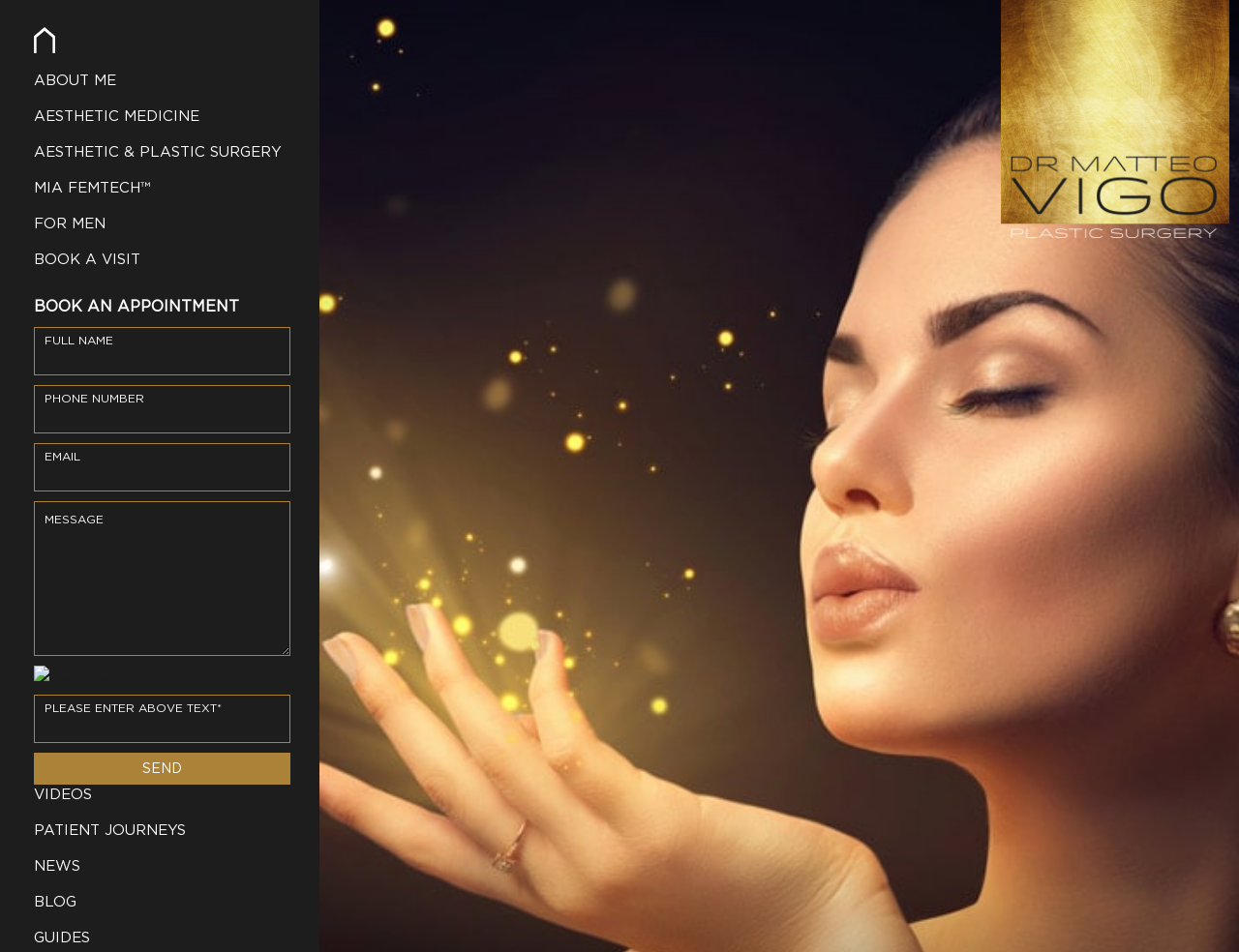Can you find the bounding box coordinates of the area I should click to execute the following instruction: "Click the VIDEOS link"?

[0.0, 0.809, 0.258, 0.851]